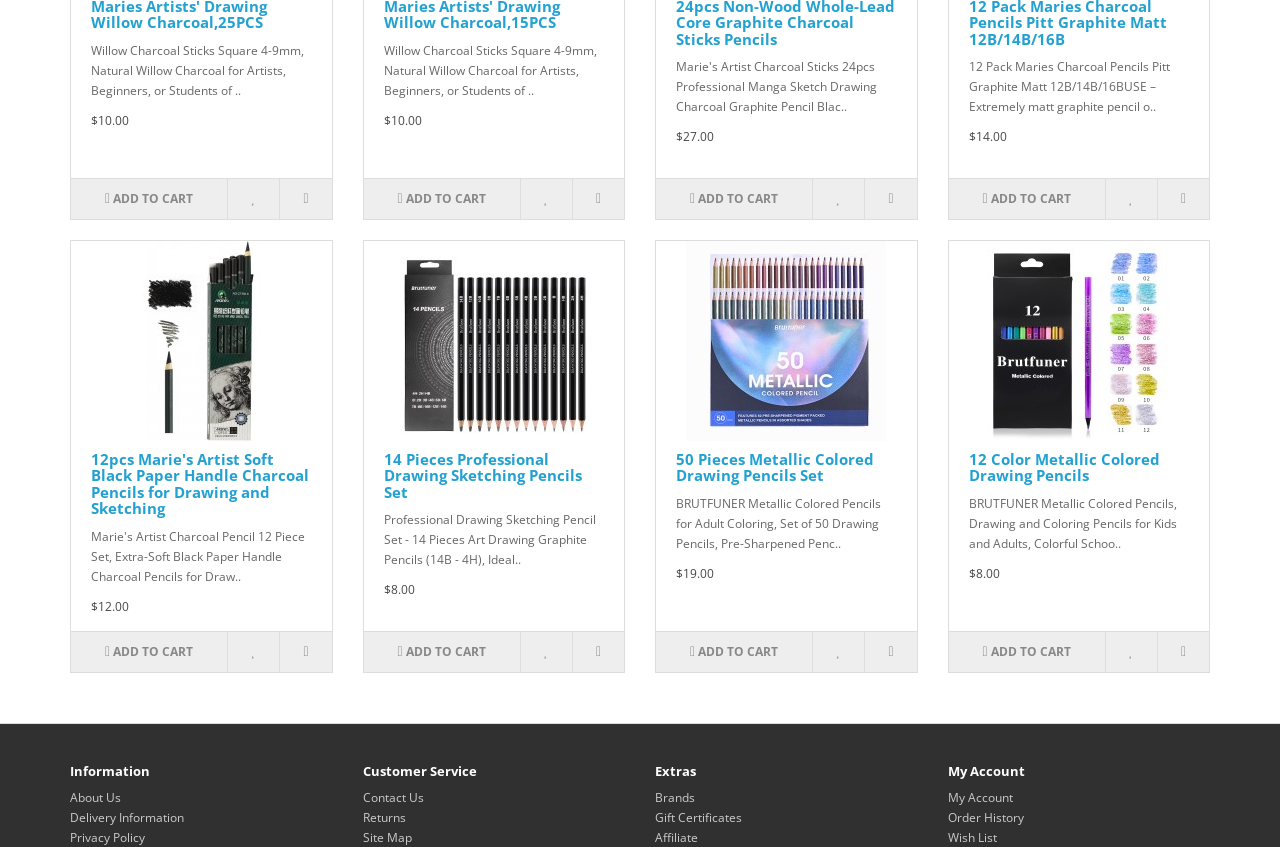Pinpoint the bounding box coordinates of the element you need to click to execute the following instruction: "Go to About Us page". The bounding box should be represented by four float numbers between 0 and 1, in the format [left, top, right, bottom].

[0.055, 0.932, 0.095, 0.952]